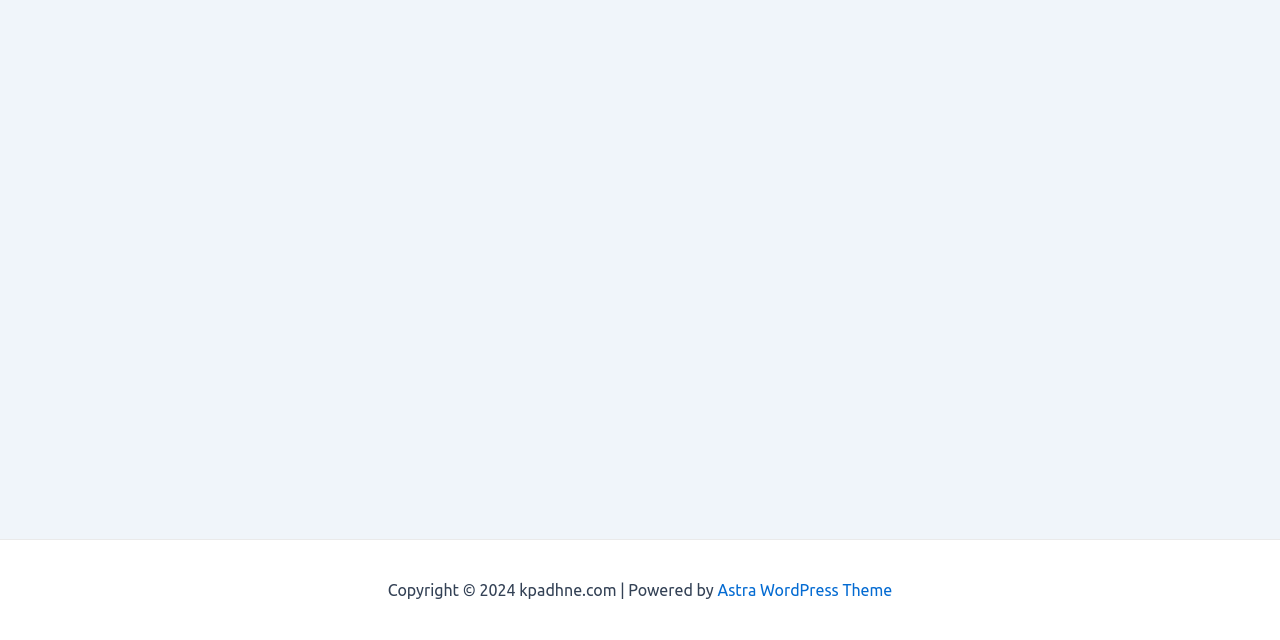Determine the bounding box coordinates of the UI element described by: "Astra WordPress Theme".

[0.56, 0.907, 0.697, 0.936]